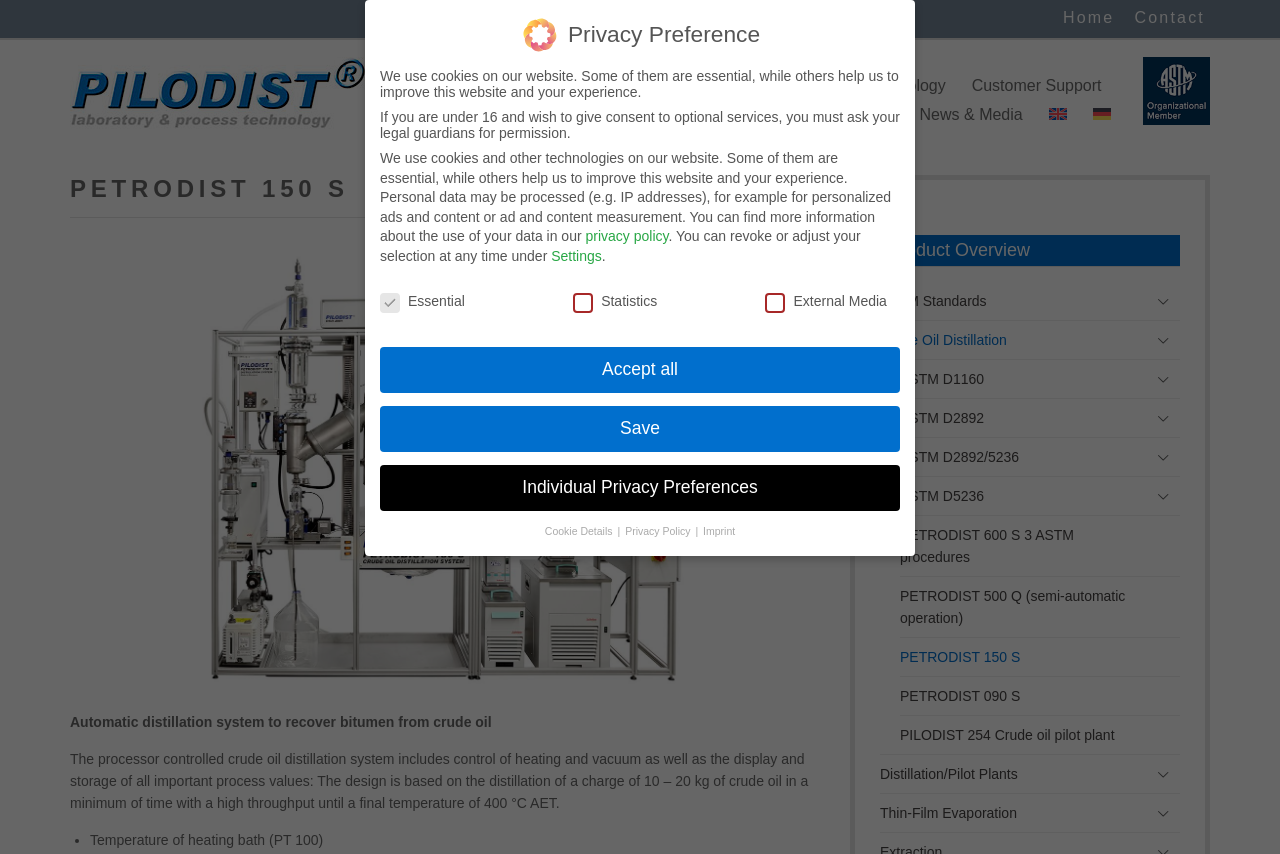Please find and report the bounding box coordinates of the element to click in order to perform the following action: "Click the Home link". The coordinates should be expressed as four float numbers between 0 and 1, in the format [left, top, right, bottom].

[0.83, 0.011, 0.871, 0.03]